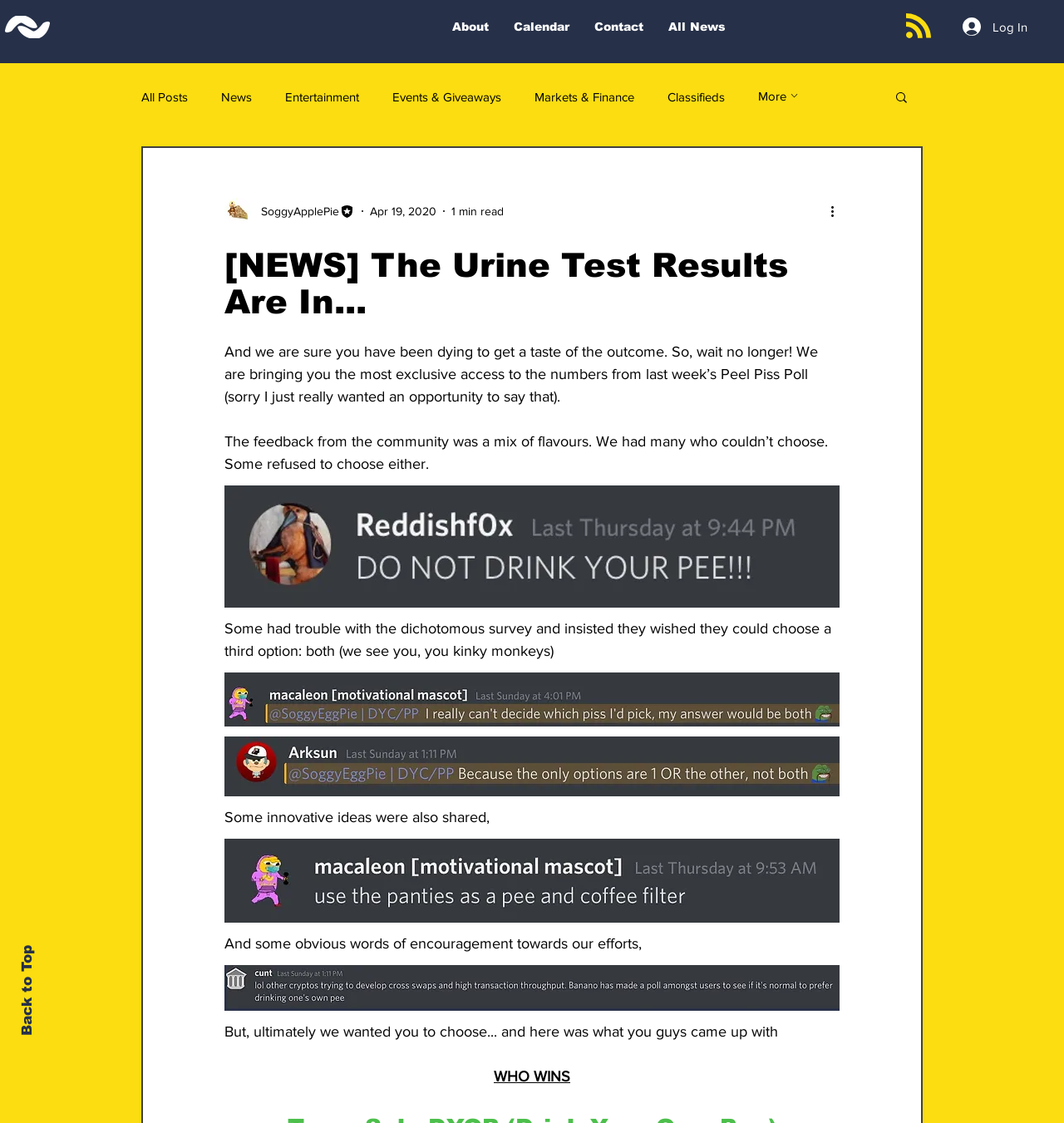Please identify the bounding box coordinates of the element's region that needs to be clicked to fulfill the following instruction: "Click on the 'Log In' button". The bounding box coordinates should consist of four float numbers between 0 and 1, i.e., [left, top, right, bottom].

[0.894, 0.011, 0.977, 0.036]